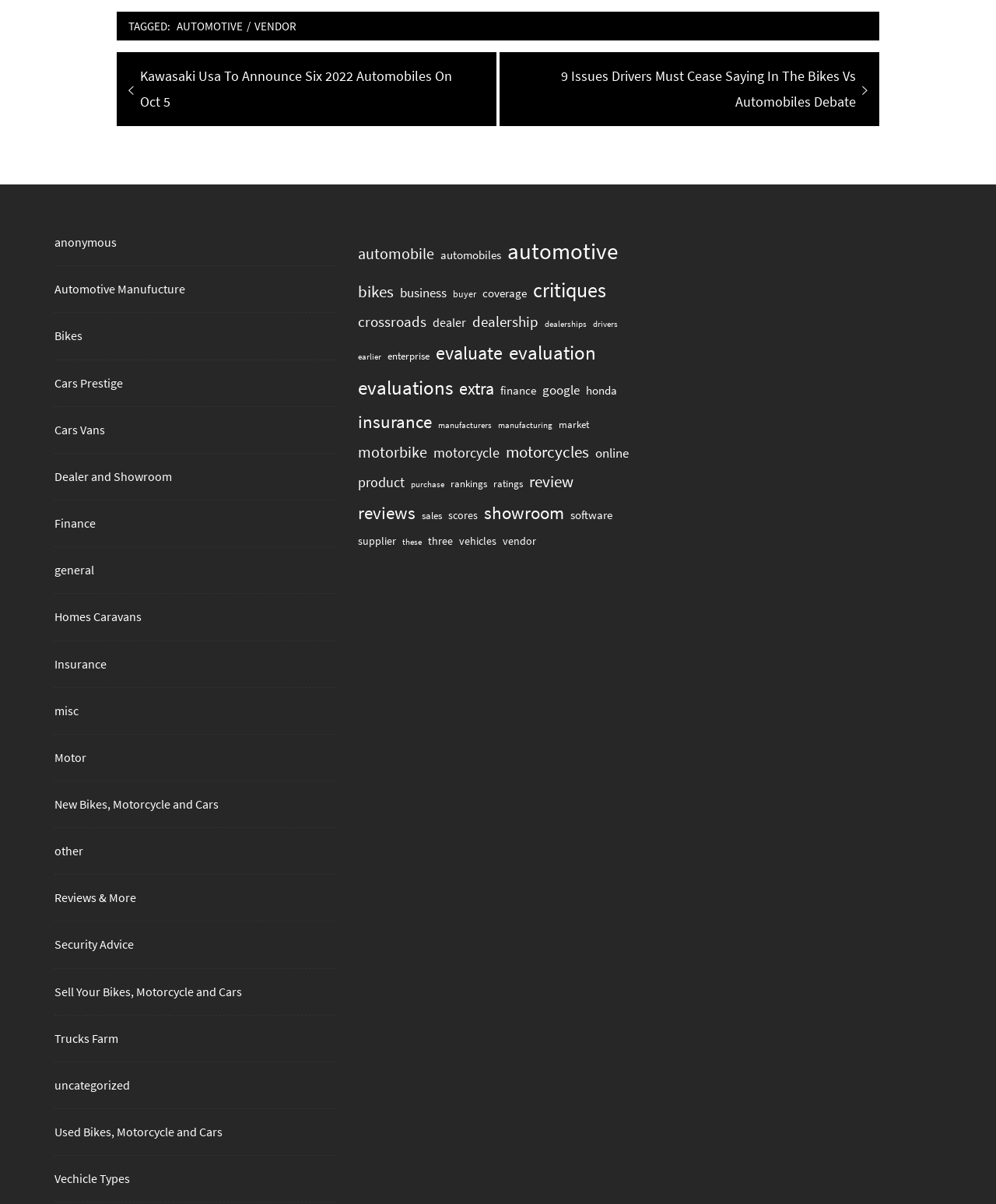What is the previous post about?
Use the image to answer the question with a single word or phrase.

Kawasaki Usa To Announce Six 2022 Automobiles On Oct 5